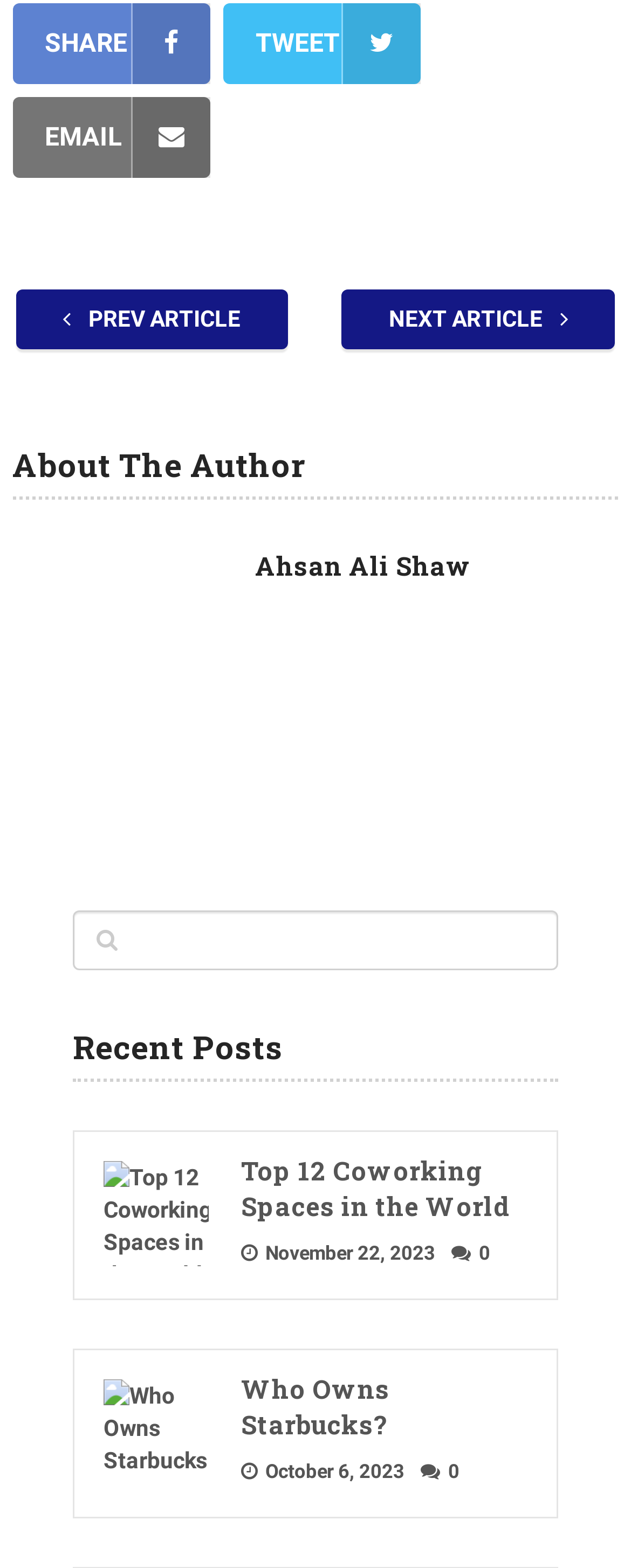Answer this question in one word or a short phrase: What is the title of the second recent post?

Who Owns Starbucks?